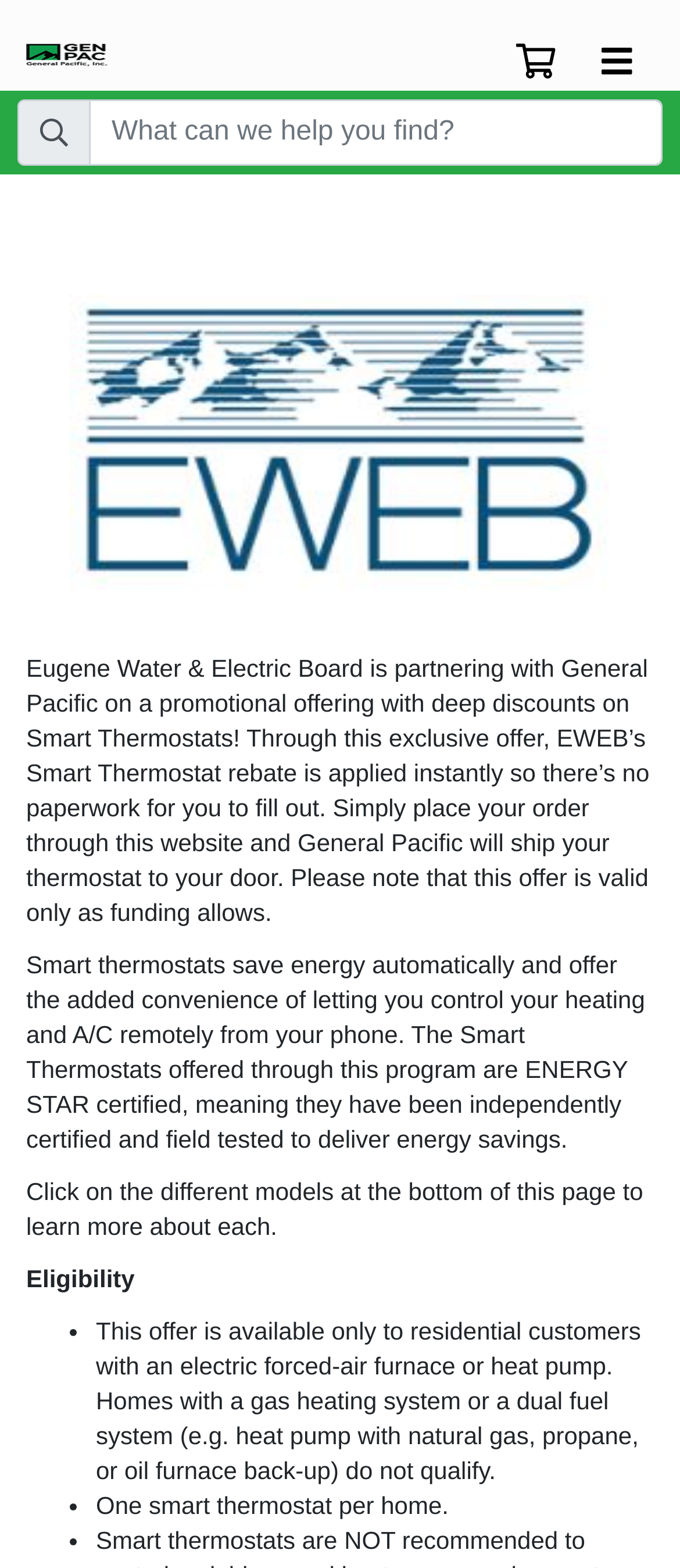Generate a comprehensive description of the webpage content.

The webpage is about EWEB Smart Thermostat, a promotional offering from Eugene Water & Electric Board in partnership with General Pacific. At the top right corner, there is a button to toggle navigation and a link to view the shopping cart. On the top left corner, there is a GP Fulfillment Logo, which is an image. 

Below the logo, there is a search bar with a label "Search Term:" and a button next to it. The search bar takes up most of the width of the page. 

The main content of the page is divided into sections. The first section explains the promotional offering, stating that EWEB's Smart Thermostat rebate is applied instantly, and there is no paperwork to fill out. It also mentions that the offer is valid only as funding allows.

The next section describes the benefits of smart thermostats, including saving energy automatically and offering remote control from a phone. It also mentions that the smart thermostats offered through this program are ENERGY STAR certified.

Below that, there is a call-to-action to click on different models at the bottom of the page to learn more about each. 

The final section is about eligibility, which lists two conditions: the offer is available only to residential customers with an electric forced-air furnace or heat pump, and one smart thermostat per home.